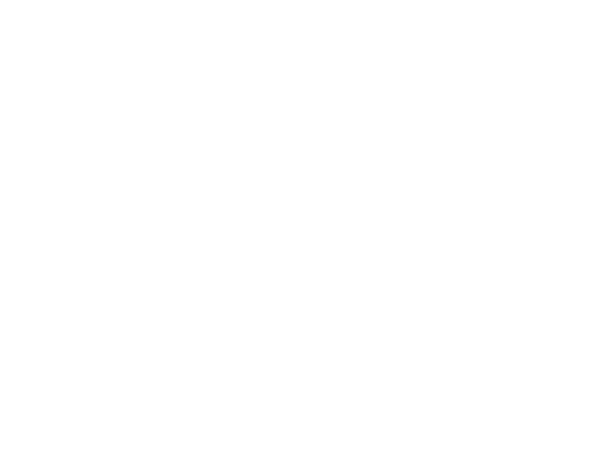What type of car is featured in the image?
Look at the webpage screenshot and answer the question with a detailed explanation.

The caption explicitly states that the image features a 2022 Ford Mustang, which is a specific model of car. This information can be used to identify the vehicle and its characteristics.